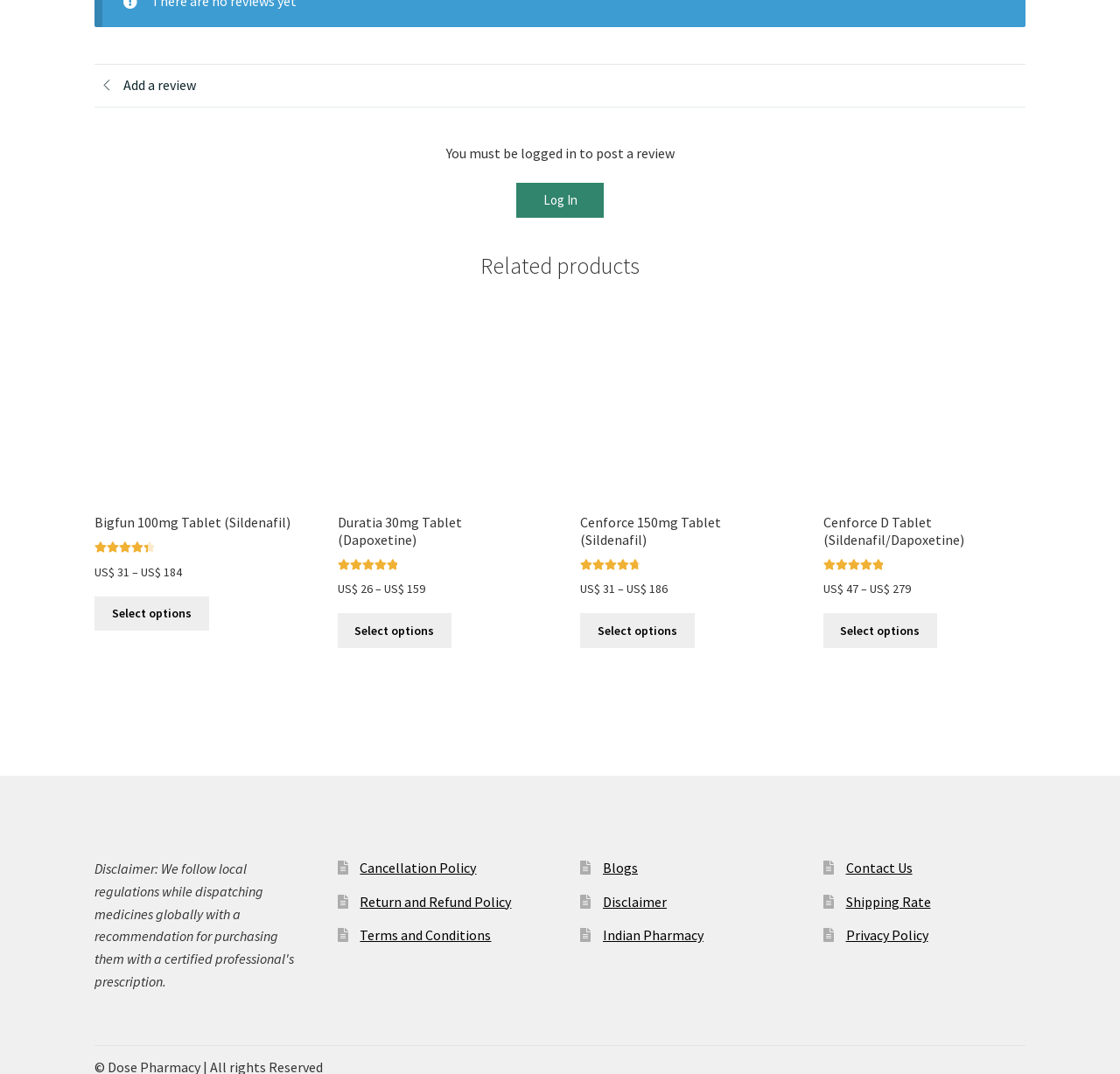Provide a brief response to the question using a single word or phrase: 
What is the rating of Bigfun 100mg Tablet?

4.50 out of 5